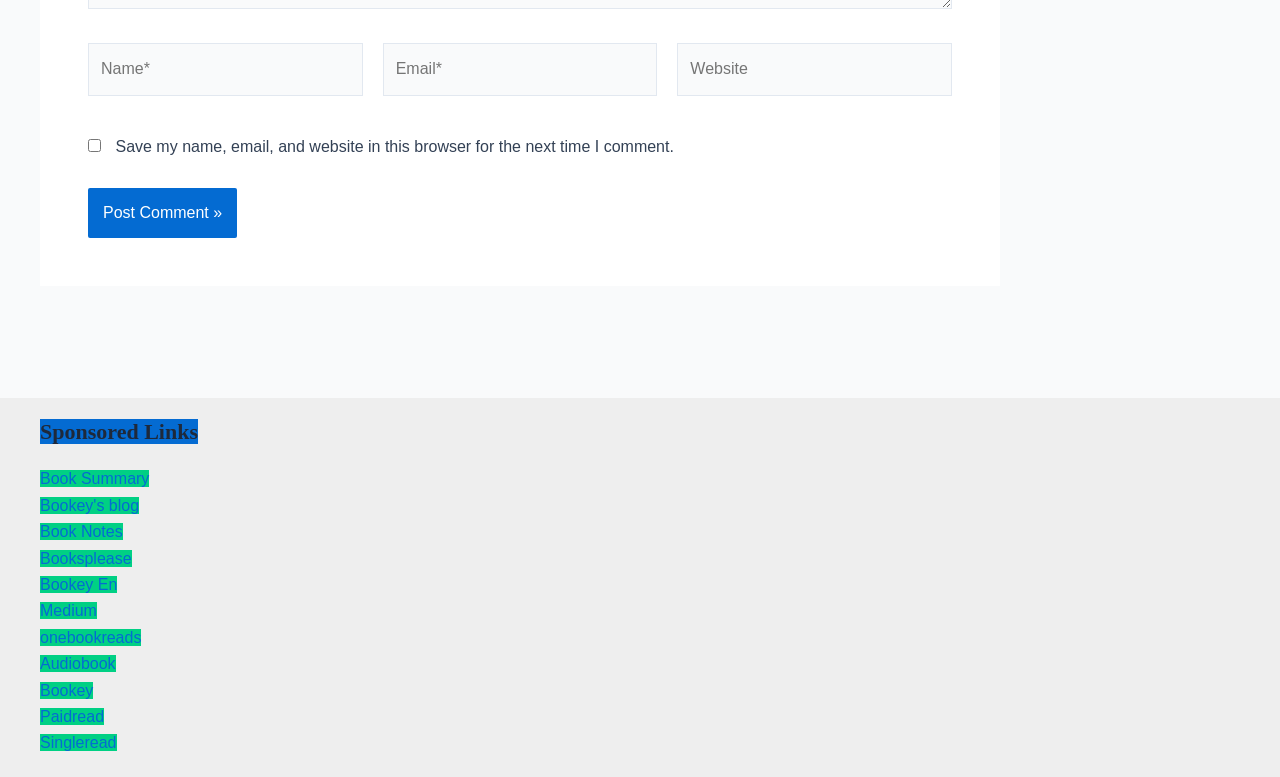Determine the bounding box coordinates for the area you should click to complete the following instruction: "Input your email".

[0.299, 0.056, 0.514, 0.123]